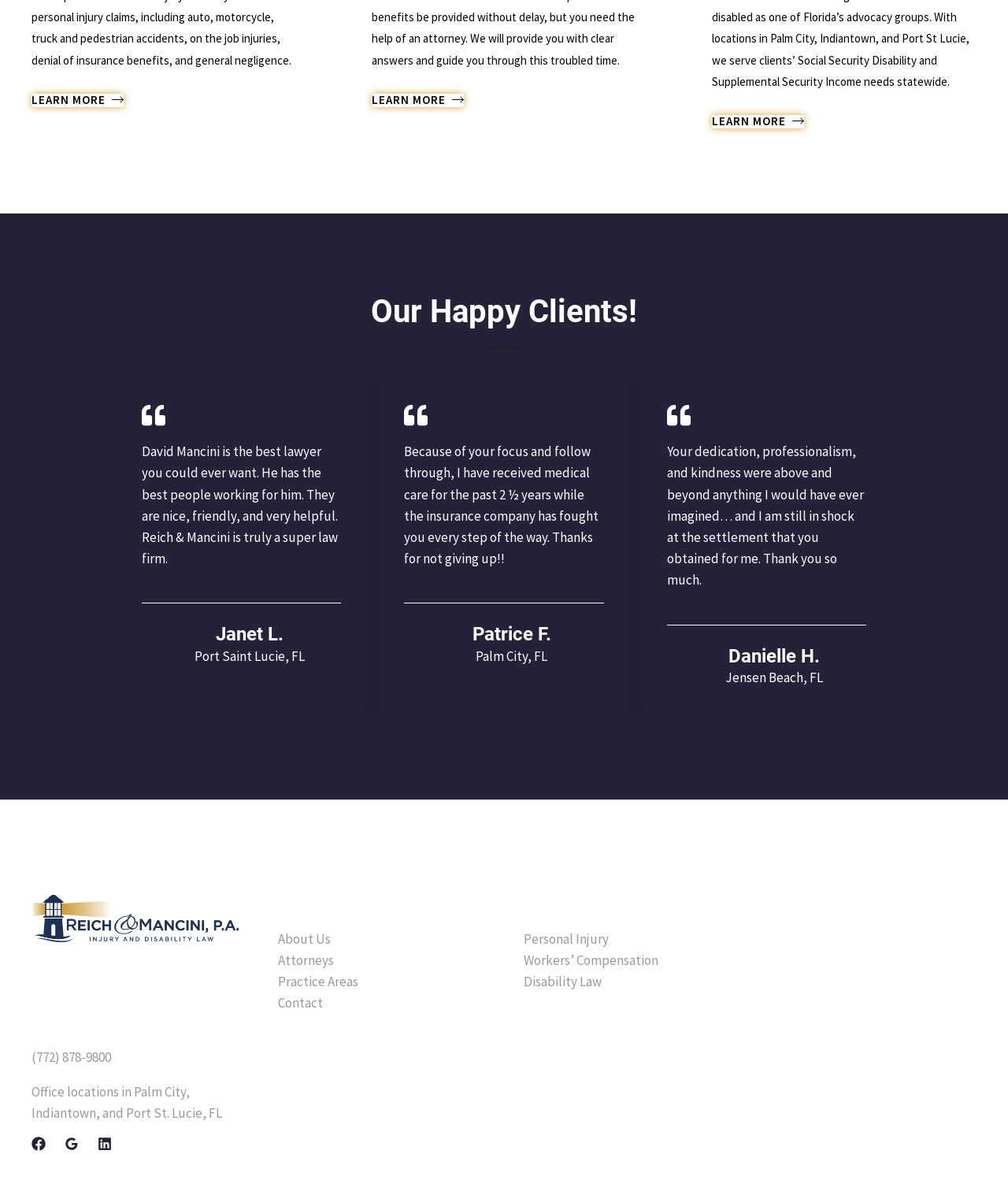Provide a brief response in the form of a single word or phrase:
What type of law does the firm specialize in?

Personal Injury, Workers’ Compensation, Disability Law